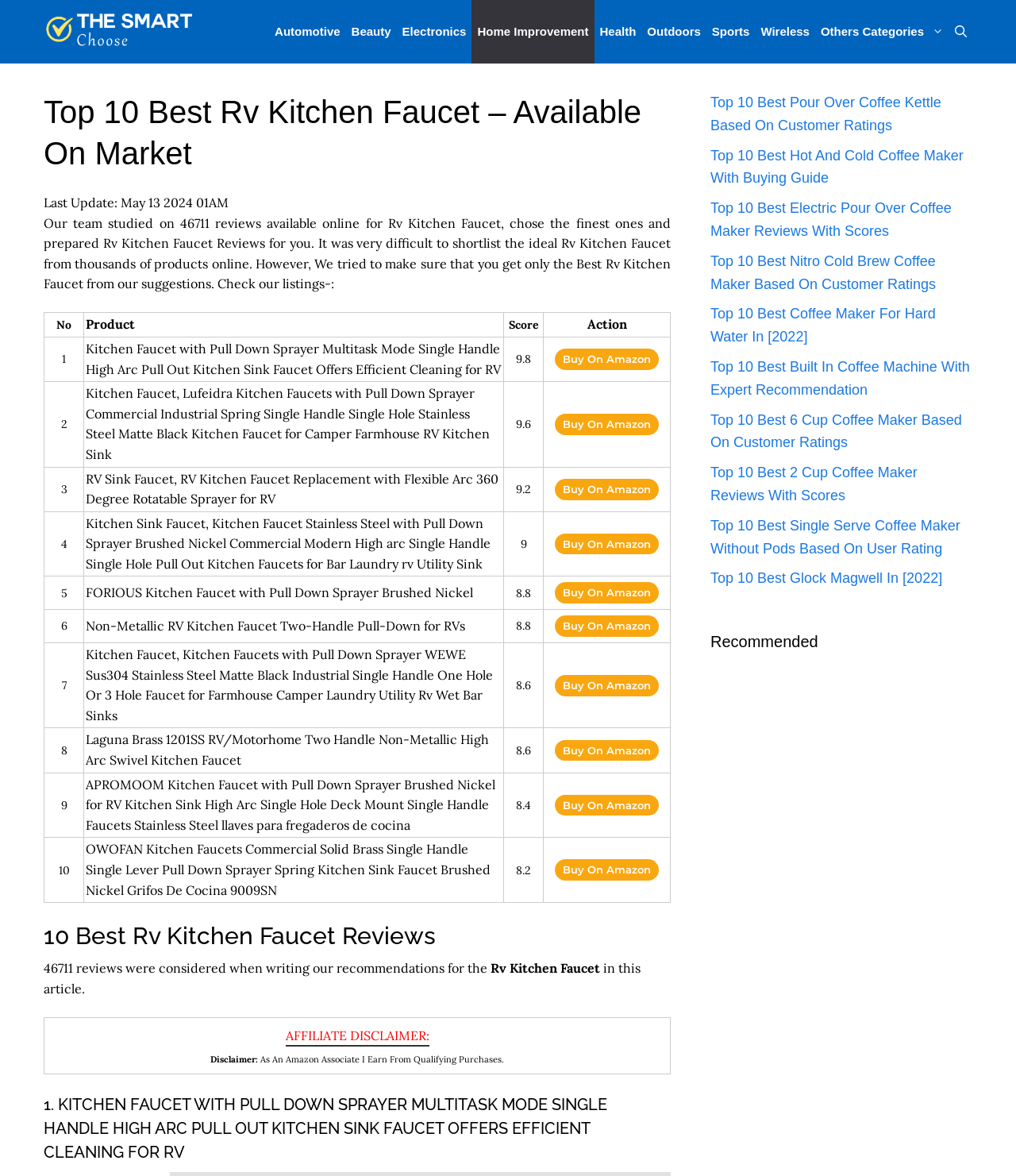What is the action to take for the second product in the Rv Kitchen Faucet reviews?
Please provide a single word or phrase as the answer based on the screenshot.

Buy On Amazon